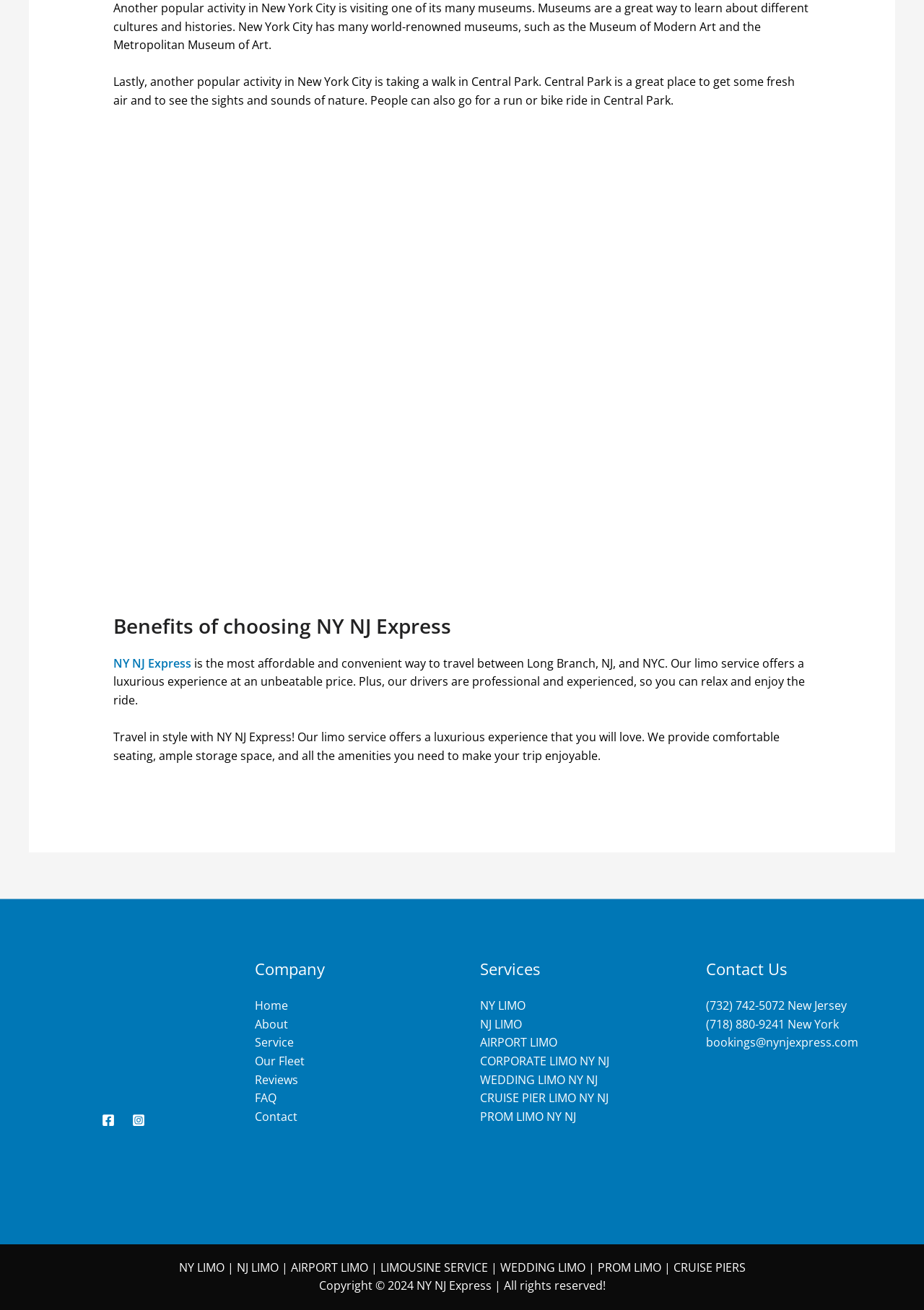Please identify the bounding box coordinates of the region to click in order to complete the given instruction: "Go to About page". The coordinates should be four float numbers between 0 and 1, i.e., [left, top, right, bottom].

[0.275, 0.776, 0.311, 0.788]